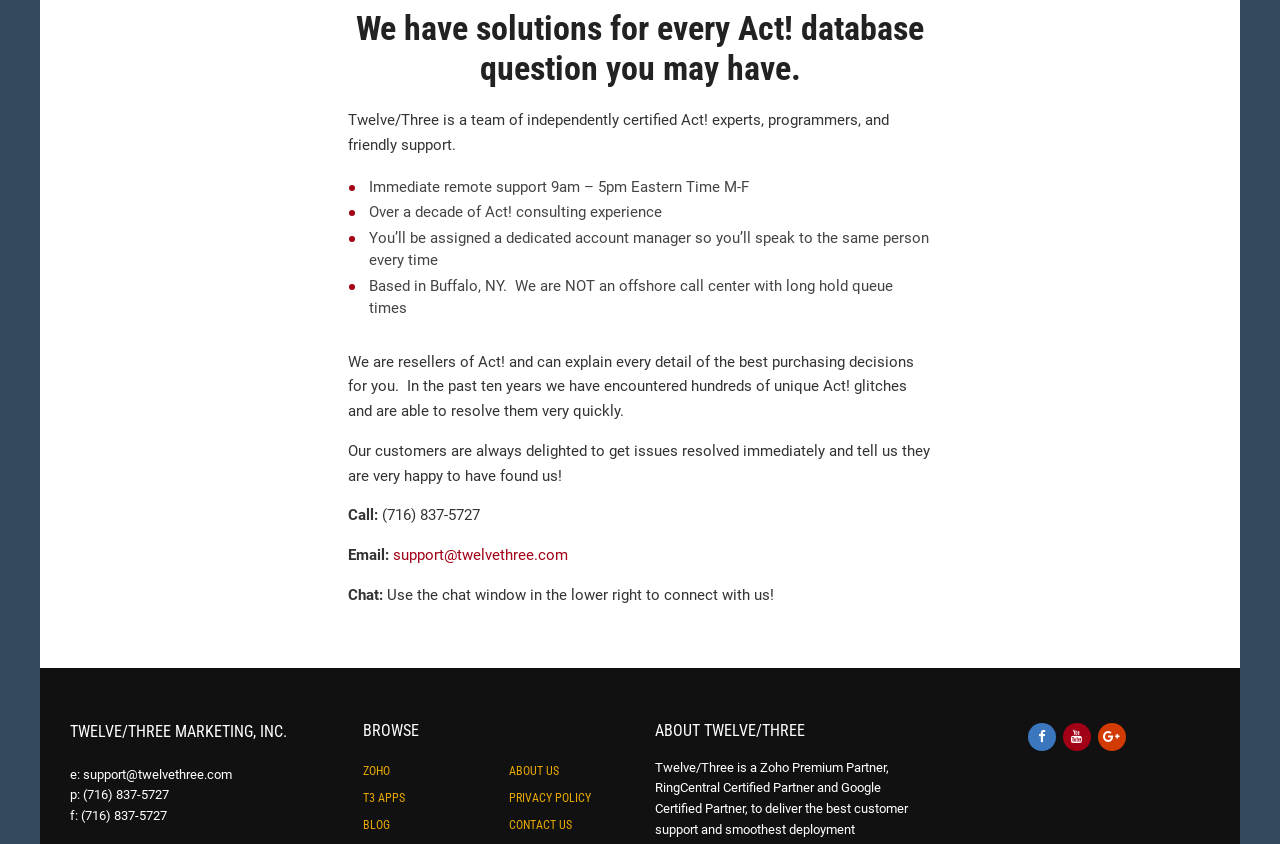Provide the bounding box coordinates of the UI element this sentence describes: "T3 Apps".

[0.283, 0.937, 0.316, 0.953]